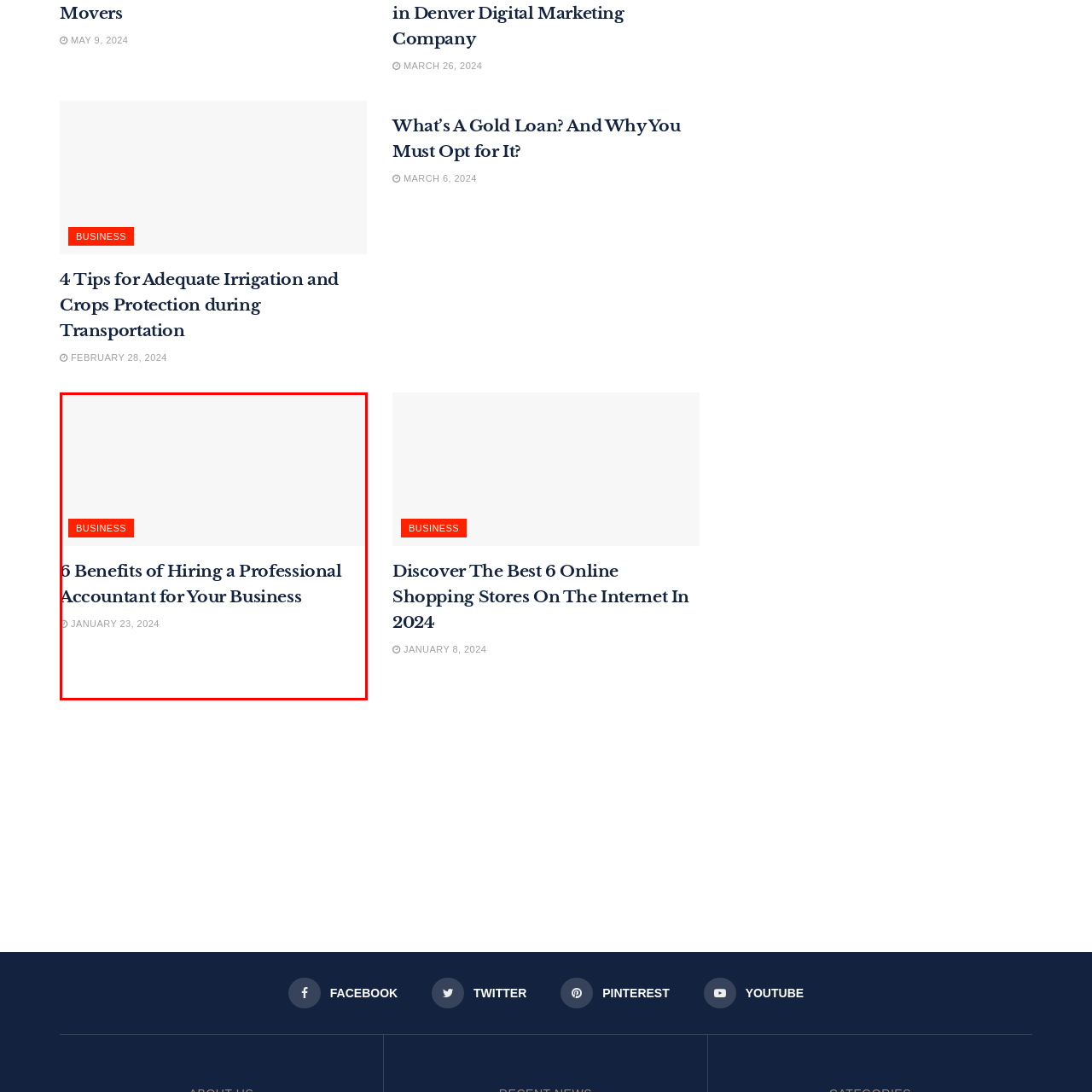Focus on the image within the purple boundary, When was the article published? 
Answer briefly using one word or phrase.

January 23, 2024